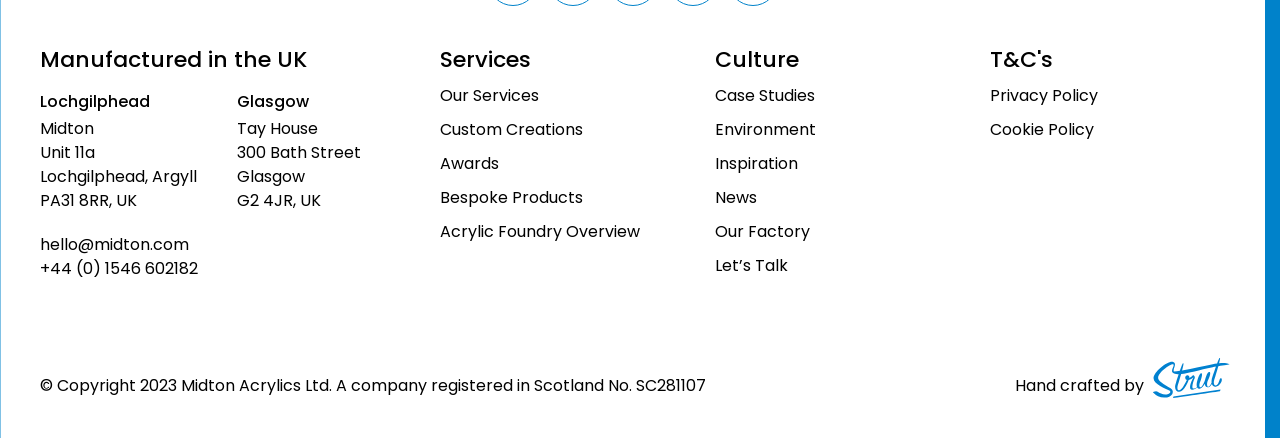Identify the bounding box coordinates necessary to click and complete the given instruction: "Read about our culture".

[0.559, 0.193, 0.742, 0.247]